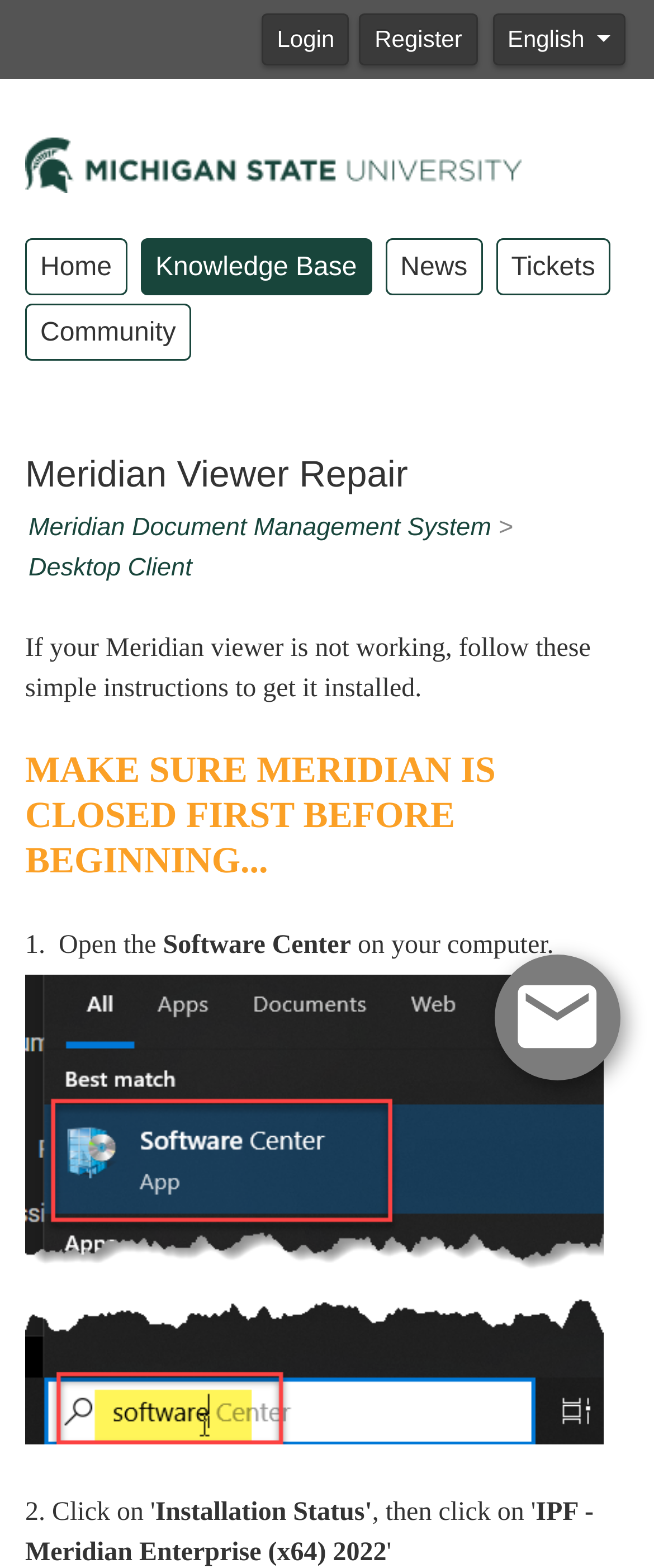Based on the element description, predict the bounding box coordinates (top-left x, top-left y, bottom-right x, bottom-right y) for the UI element in the screenshot: Register

[0.55, 0.009, 0.73, 0.042]